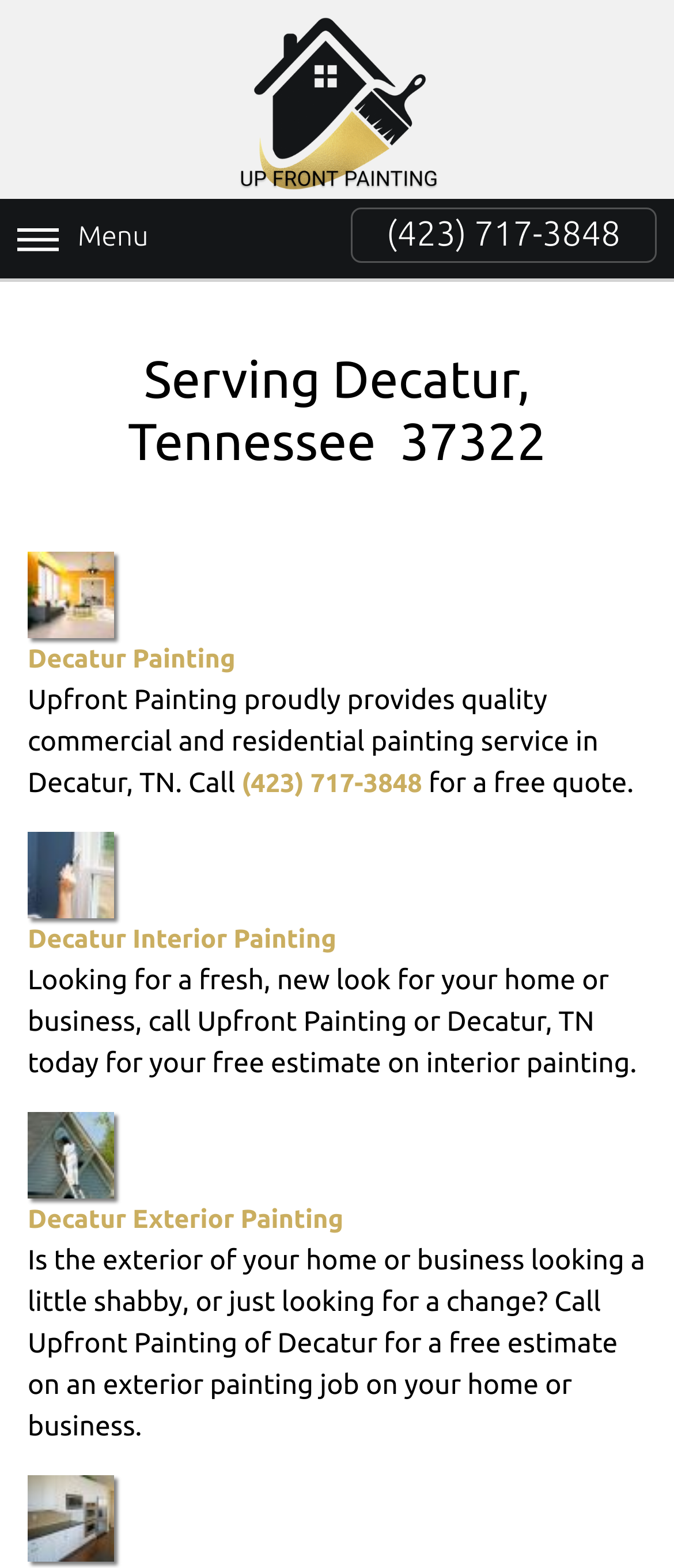Describe every aspect of the webpage in a detailed manner.

The webpage is about the services provided by Upfront Painting in Decatur, Tennessee. At the top, there is a logo image of Upfront Painting, followed by a "Menu" text and a phone number link "(423) 717-3848" on the right side. 

Below the logo, there is a heading that reads "Serving Decatur, Tennessee 37222". Underneath the heading, there are three sections, each describing a different painting service provided by Upfront Painting. 

The first section is about Decatur Painting, which includes a link "Decatur Painting by Upfront Painting Decatur Painting" and an image related to Decatur Painting. The section also contains a brief description of the service, stating that Upfront Painting provides quality commercial and residential painting services in Decatur, TN, and invites users to call for a free quote.

The second section is about Decatur Interior Painting, which includes a link "Decatur Interior Painting by Upfront Painting Decatur Interior Painting" and an image related to Decatur Interior Painting. This section describes the service as providing a fresh, new look for homes or businesses, and invites users to call for a free estimate on interior painting.

The third section is about Decatur Exterior Painting, which includes a link "Decatur Exterior Painting by Upfront Painting Decatur Exterior Painting" and an image related to Decatur Exterior Painting. This section describes the service as providing a free estimate on exterior painting jobs for homes or businesses, and mentions that the exterior of a property can be improved with a new paint job.

Finally, there is an image related to Decatur Cabinet Painting by Upfront Painting at the bottom of the page.